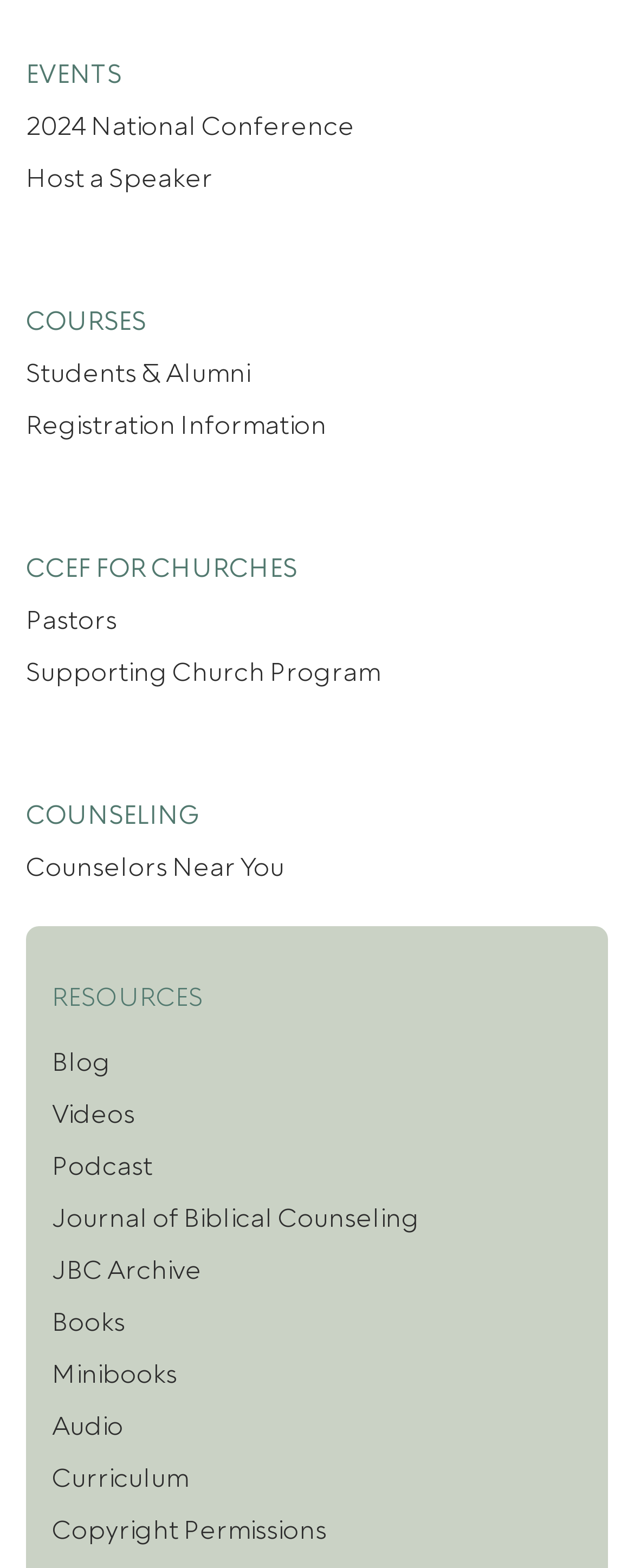Find and indicate the bounding box coordinates of the region you should select to follow the given instruction: "Click on EVENTS".

[0.041, 0.018, 0.192, 0.06]